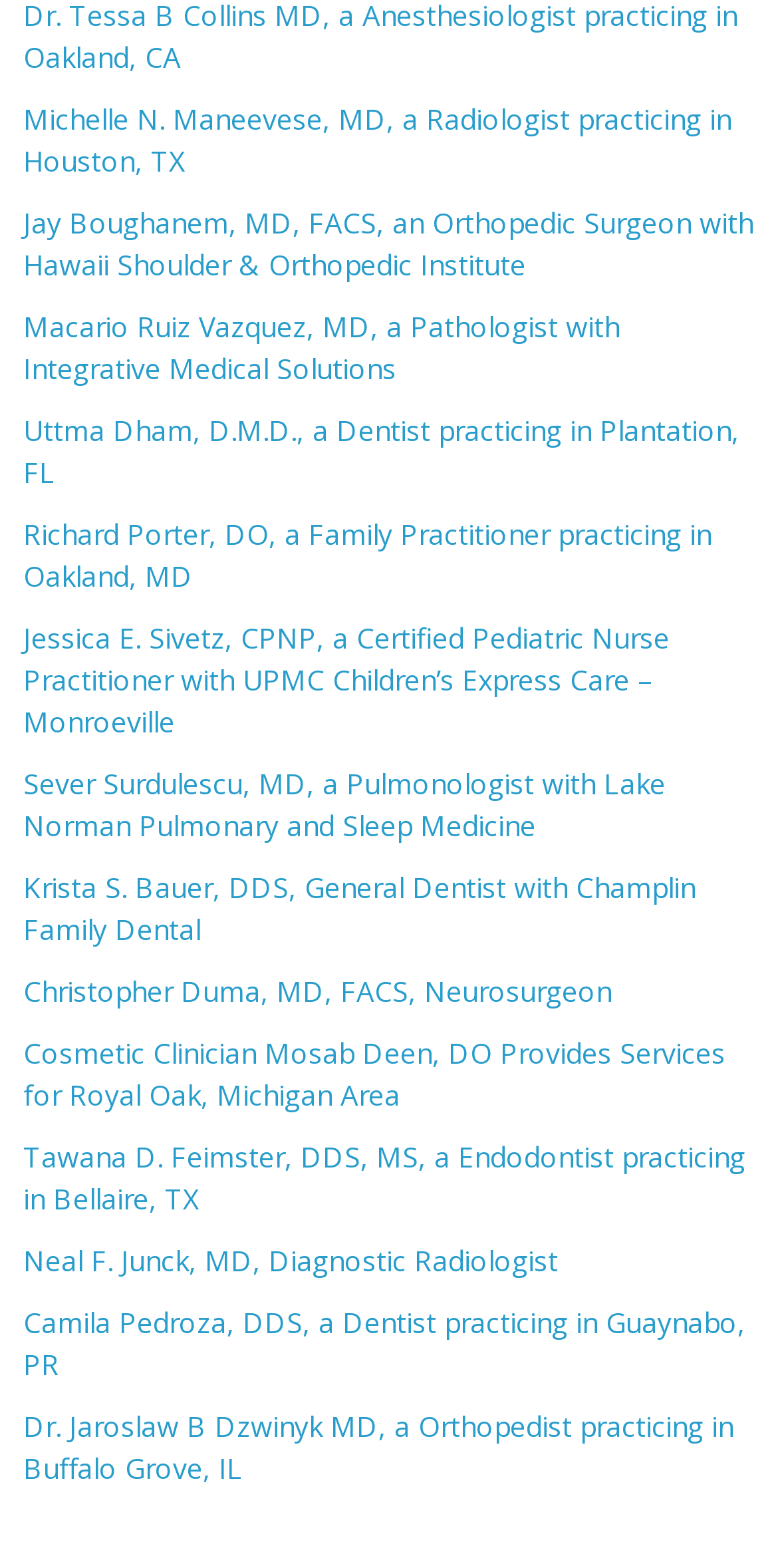Find the bounding box coordinates of the element to click in order to complete the given instruction: "Read about Richard Porter."

[0.03, 0.328, 0.97, 0.381]